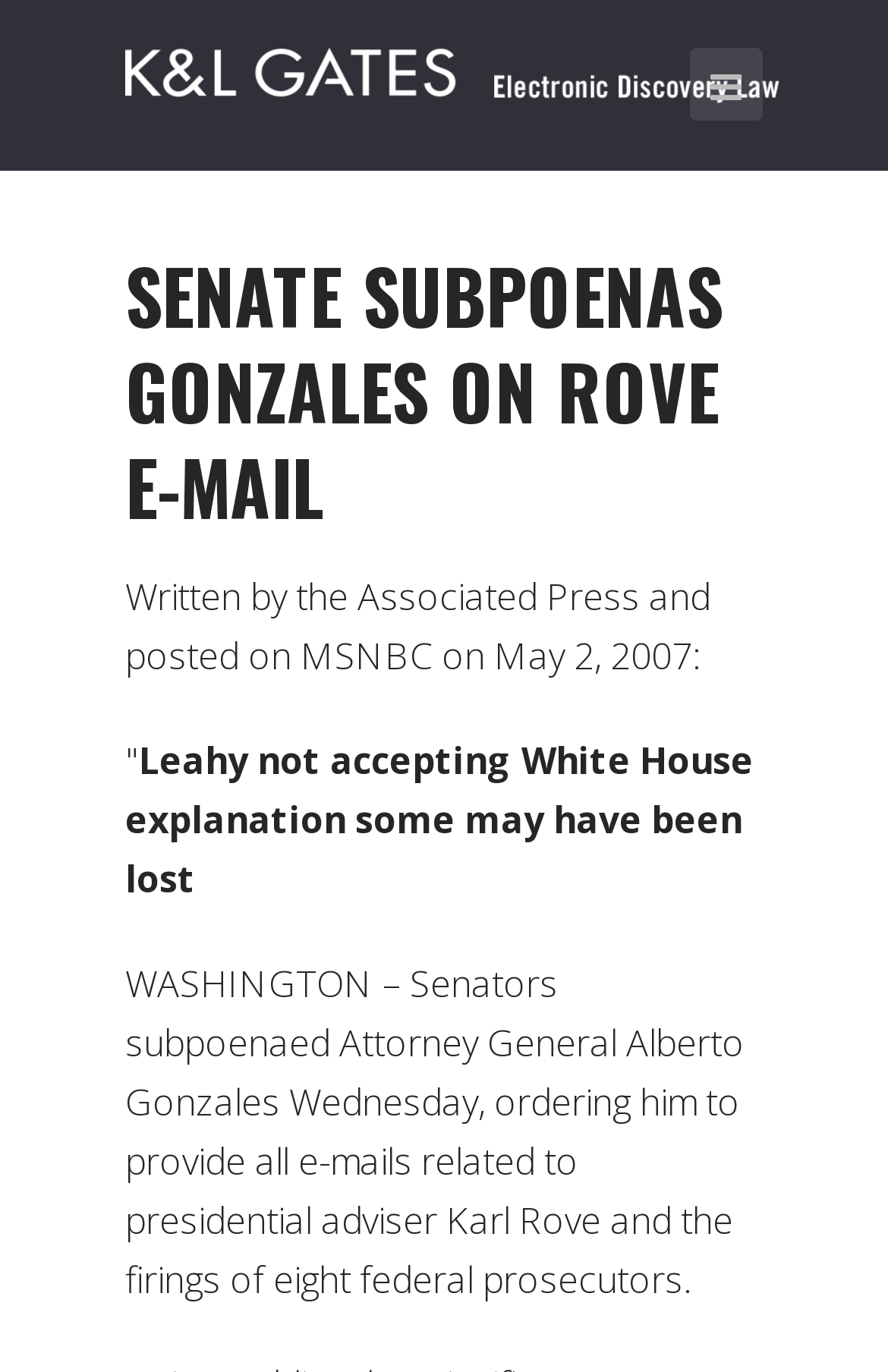Answer the question using only a single word or phrase: 
What is the name of the presidential adviser mentioned in the article?

Karl Rove